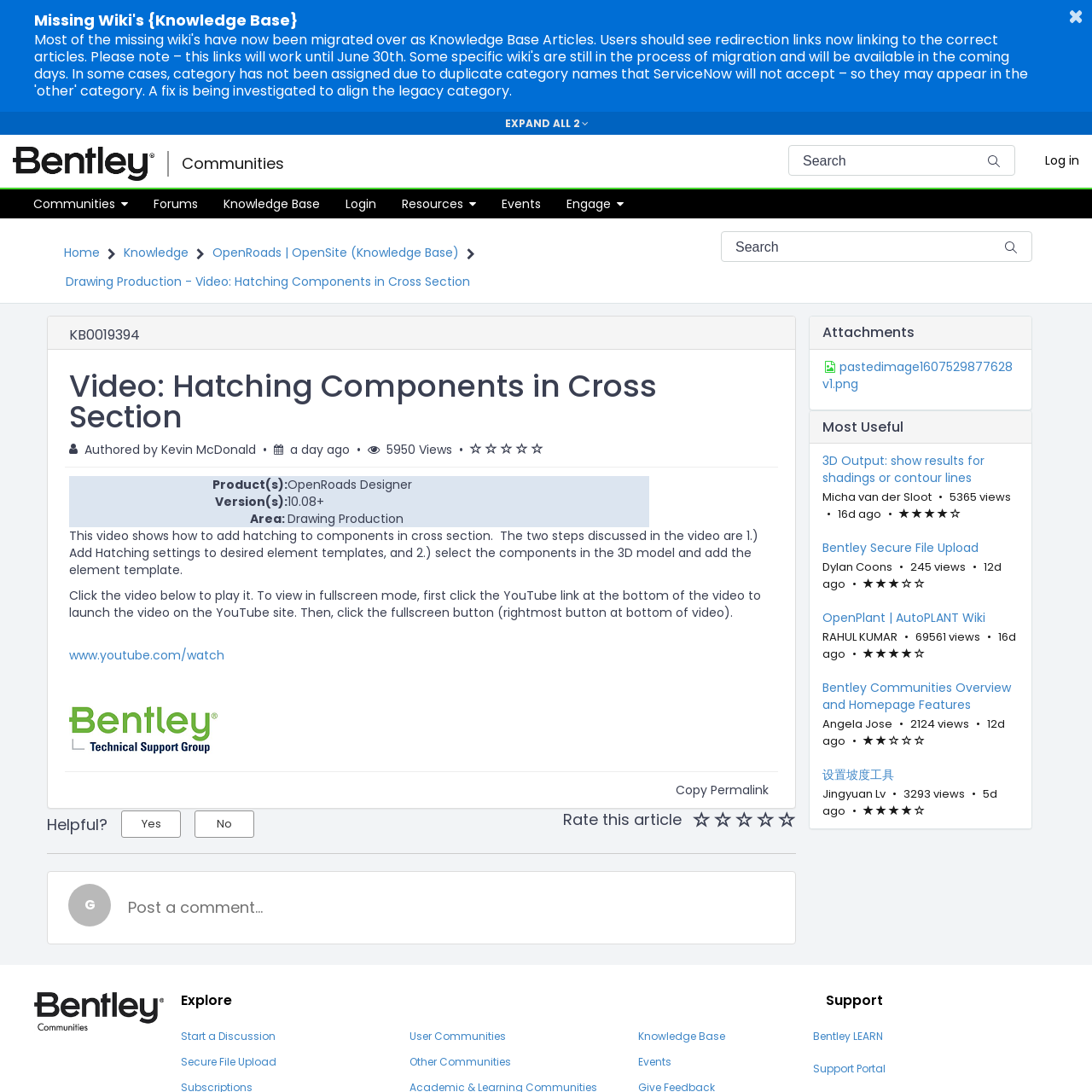Use the information in the screenshot to answer the question comprehensively: Who authored this article?

The author of the article can be found in the static text element with the text 'Authored by Kevin McDonald'.